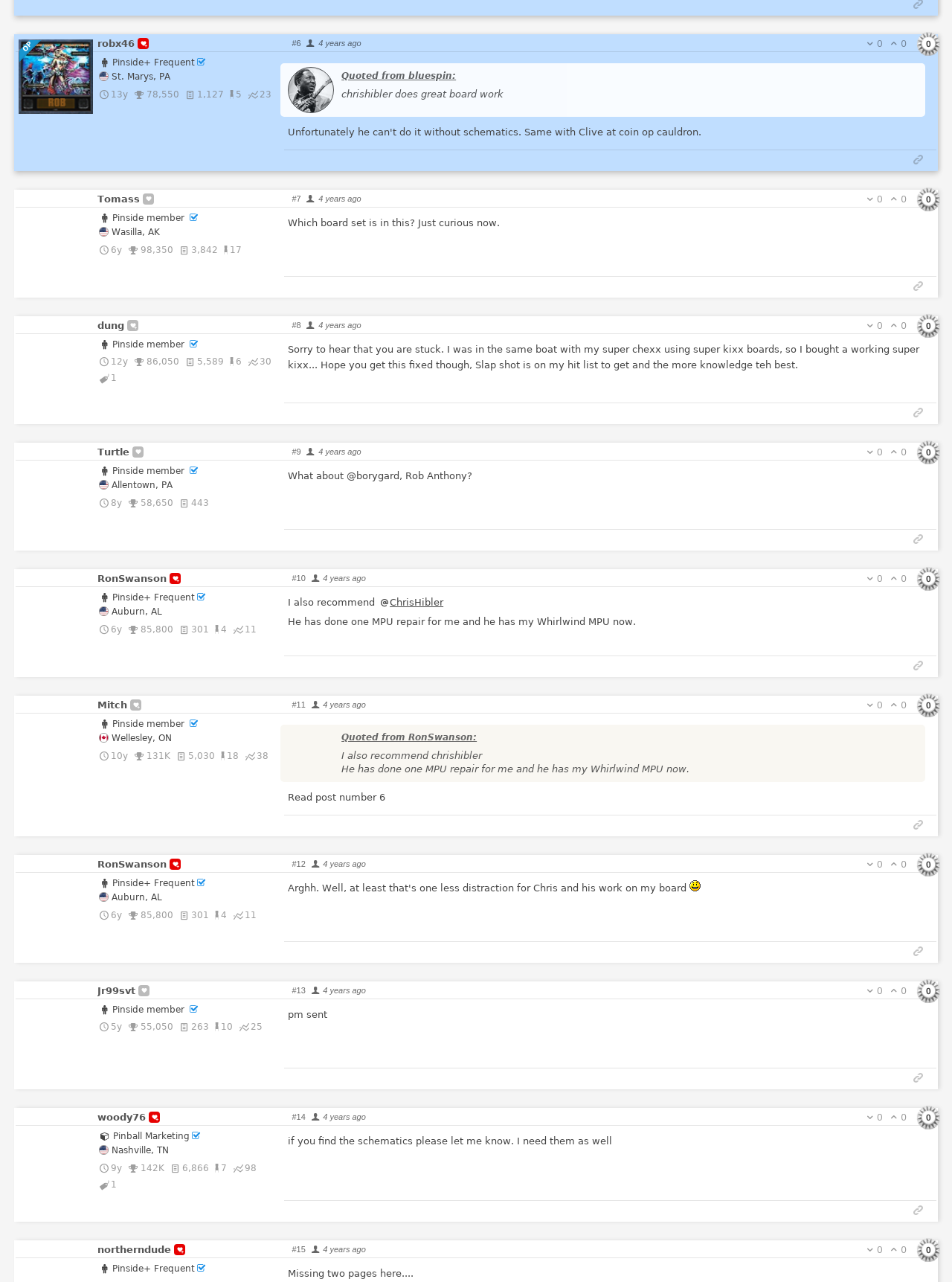Provide the bounding box coordinates of the HTML element this sentence describes: "0". The bounding box coordinates consist of four float numbers between 0 and 1, i.e., [left, top, right, bottom].

[0.932, 0.346, 0.957, 0.358]